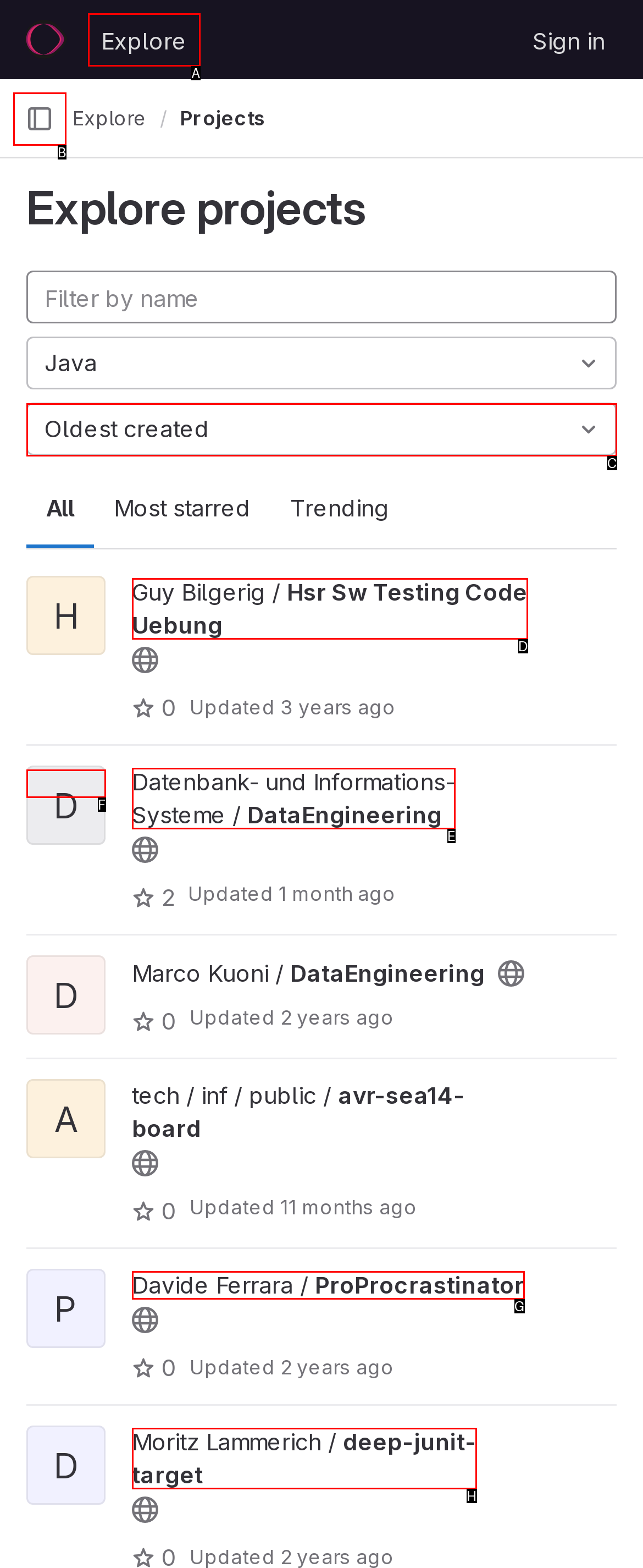Select the appropriate option that fits: Oldest created
Reply with the letter of the correct choice.

C